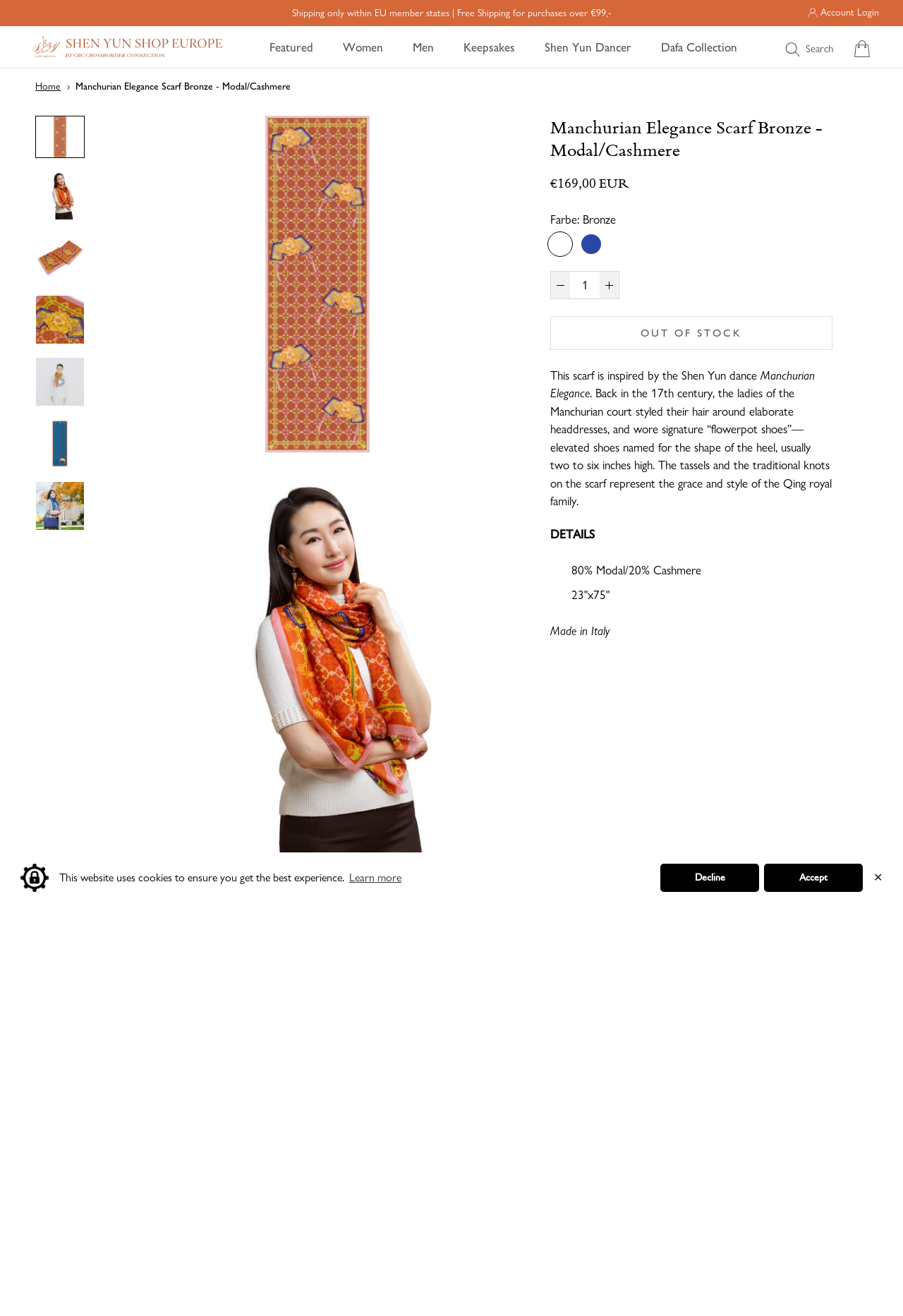Using the provided description Men, find the bounding box coordinates for the UI element. Provide the coordinates in (top-left x, top-left y, bottom-right x, bottom-right y) format, ensuring all values are between 0 and 1.

[0.457, 0.03, 0.48, 0.041]